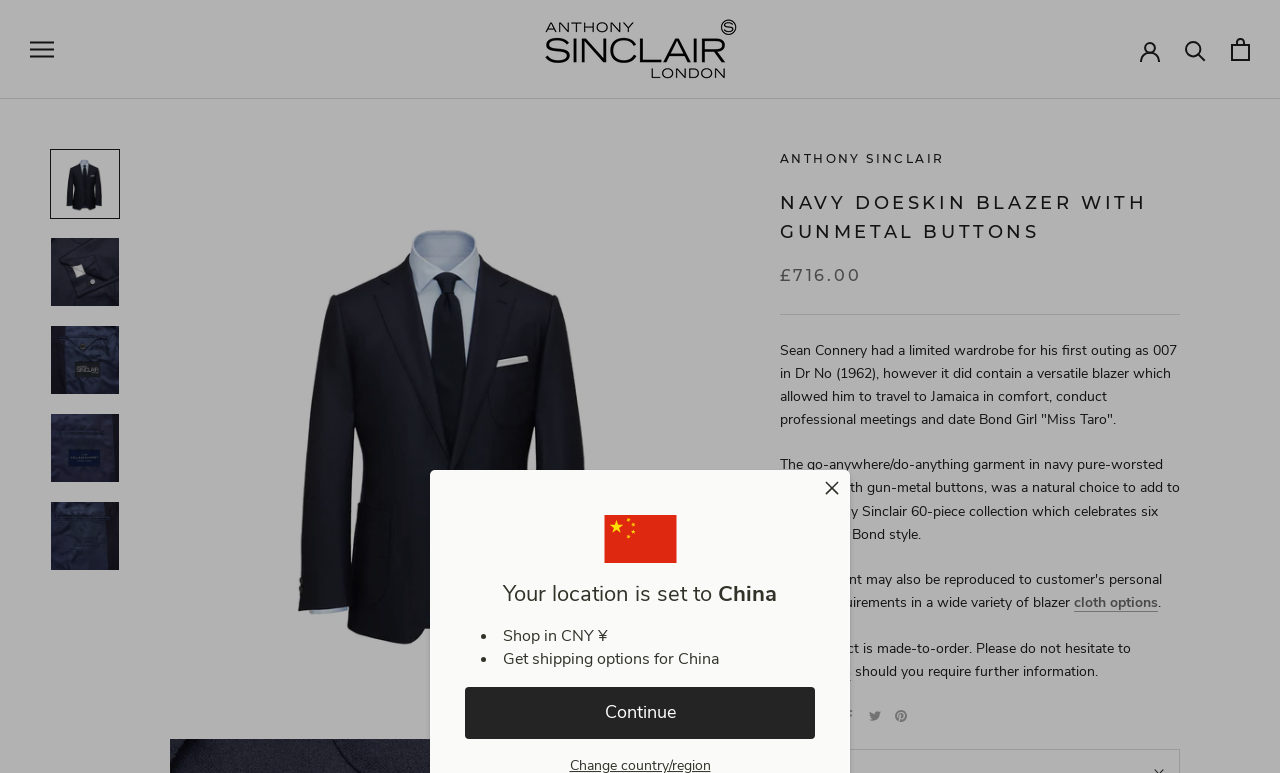What are the available social media platforms to share the product?
Analyze the screenshot and provide a detailed answer to the question.

I found the available social media platforms to share the product by looking at the 'SHARE' section, which has links to Facebook, Twitter, and Pinterest.